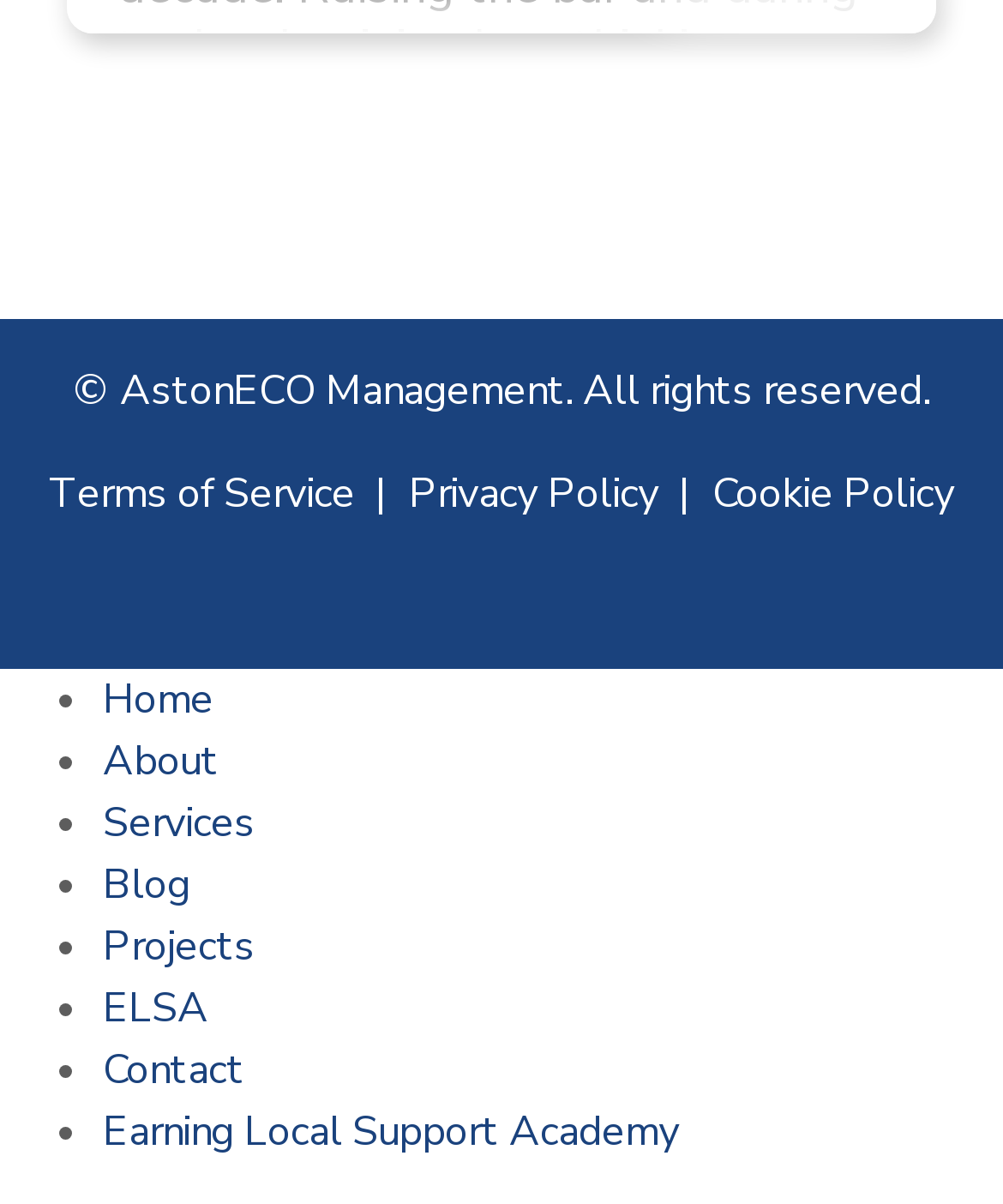Determine the bounding box coordinates for the clickable element to execute this instruction: "go to home page". Provide the coordinates as four float numbers between 0 and 1, i.e., [left, top, right, bottom].

[0.103, 0.559, 0.213, 0.606]